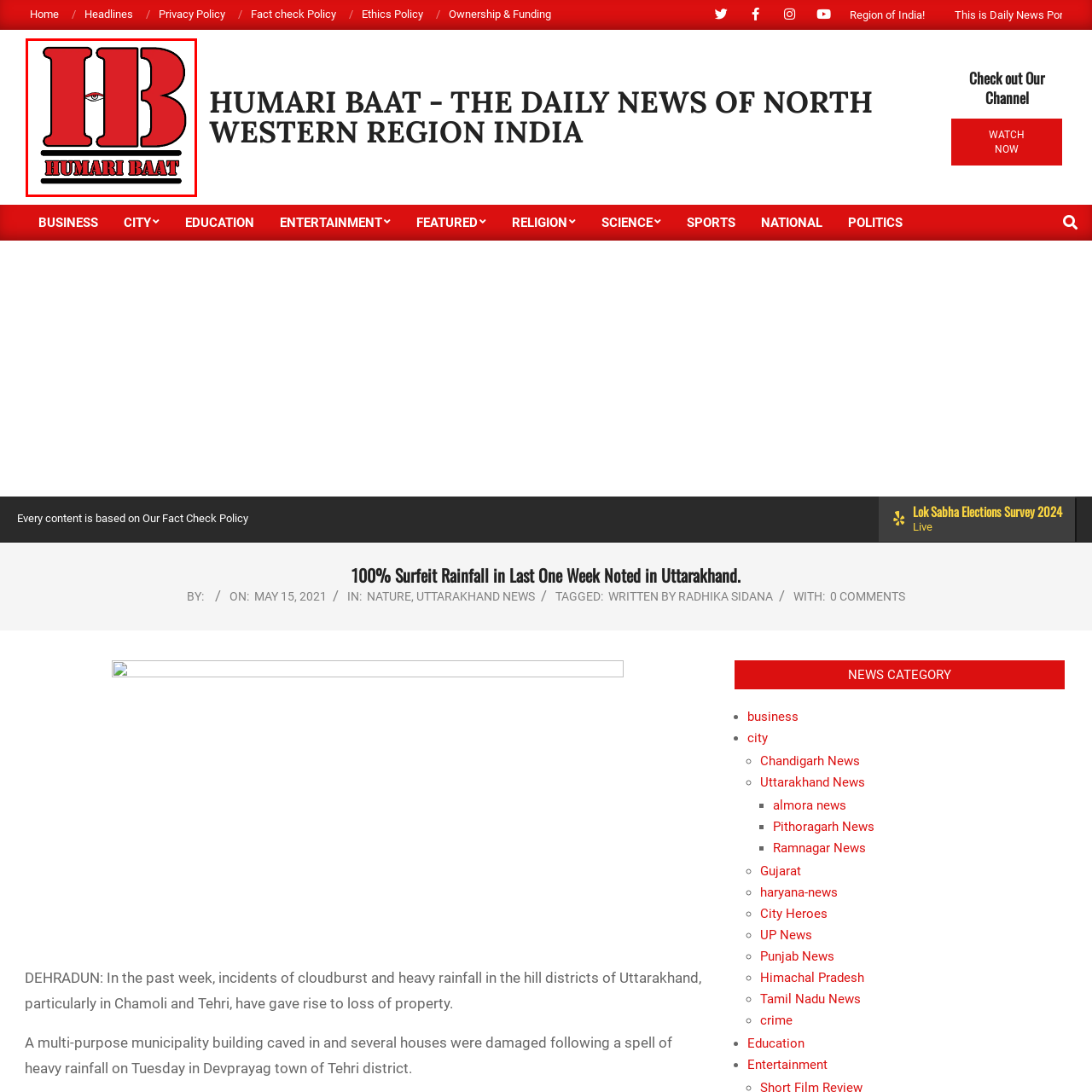Look at the region marked by the red box and describe it extensively.

The image features the logo of "Humari Baat," a news outlet focused on providing updates and insights relevant to the northwestern region of India. The logo prominently displays bold, red letters "HB," with the phrase "HUMARI BAAT" elegantly positioned underneath in a clean, black font. Emphasizing its commitment to delivering news, the logo includes an eye graphic, symbolizing awareness and vigilance in journalism. This visual identity captures the essence of the platform, aimed at engaging an audience interested in regional developments while maintaining a modern and impactful design.